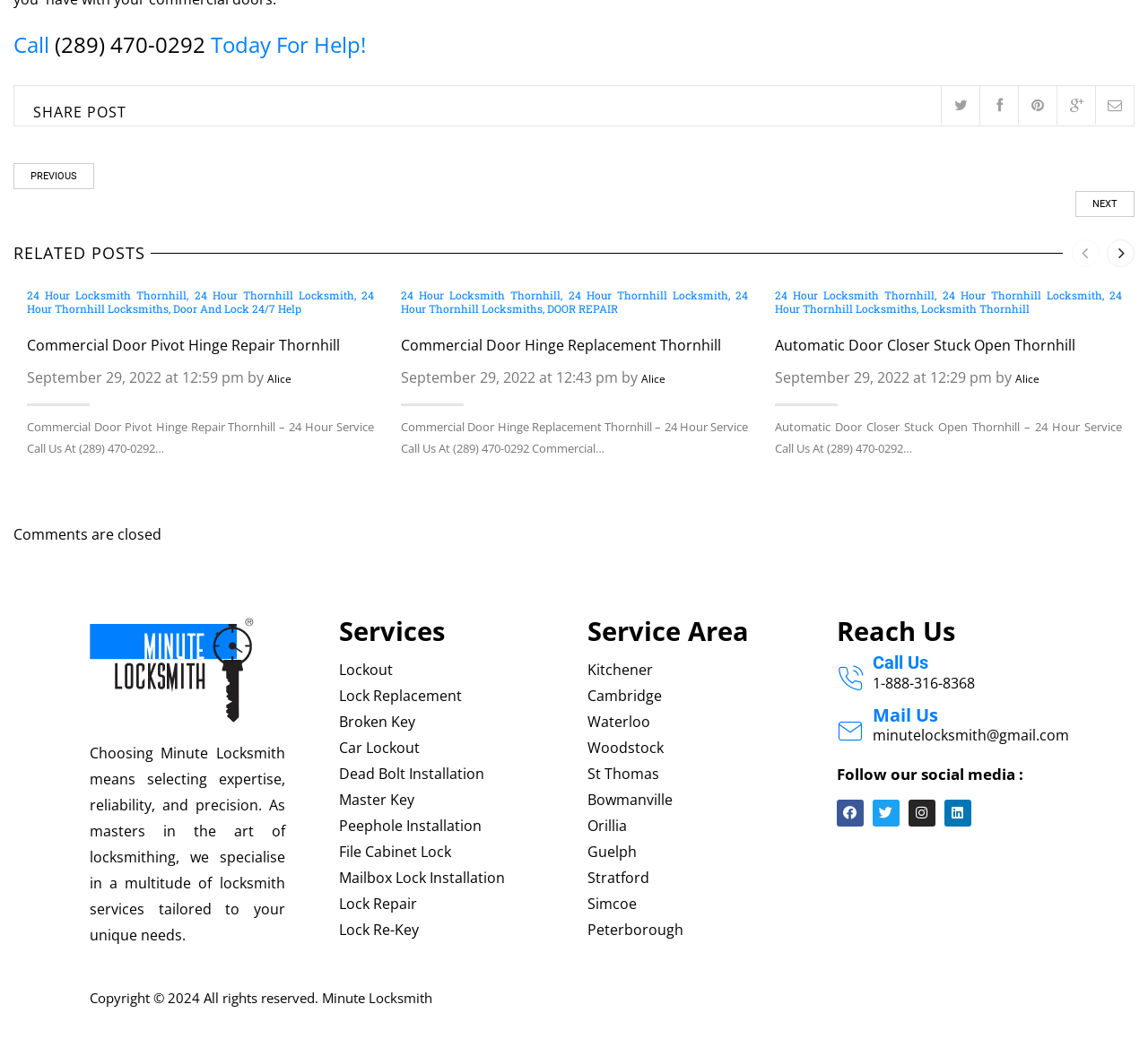Provide a one-word or brief phrase answer to the question:
How can I contact Minute Locksmith?

Call or email